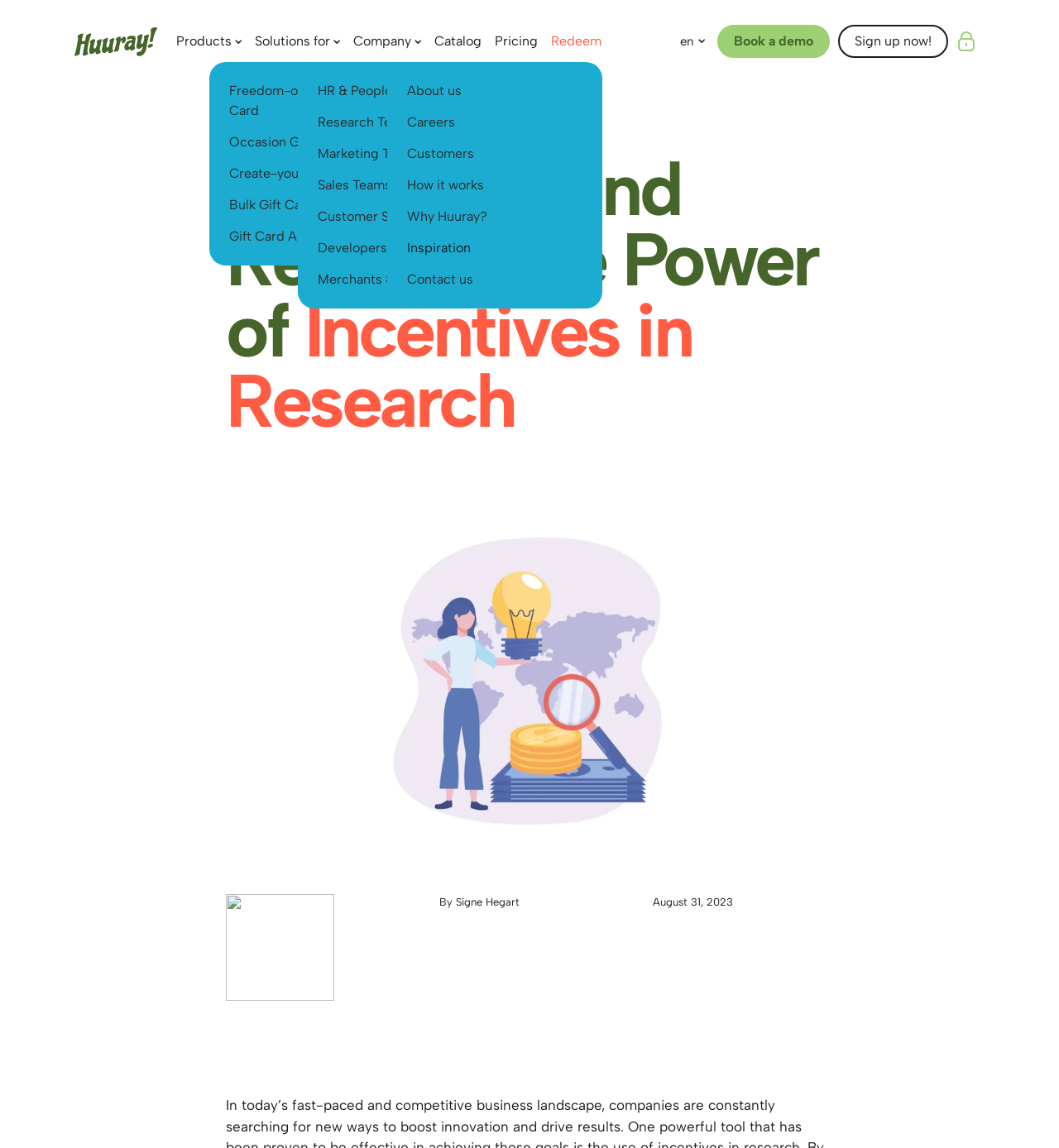Specify the bounding box coordinates of the area to click in order to execute this command: 'Click the Home Link'. The coordinates should consist of four float numbers ranging from 0 to 1, and should be formatted as [left, top, right, bottom].

[0.07, 0.023, 0.148, 0.049]